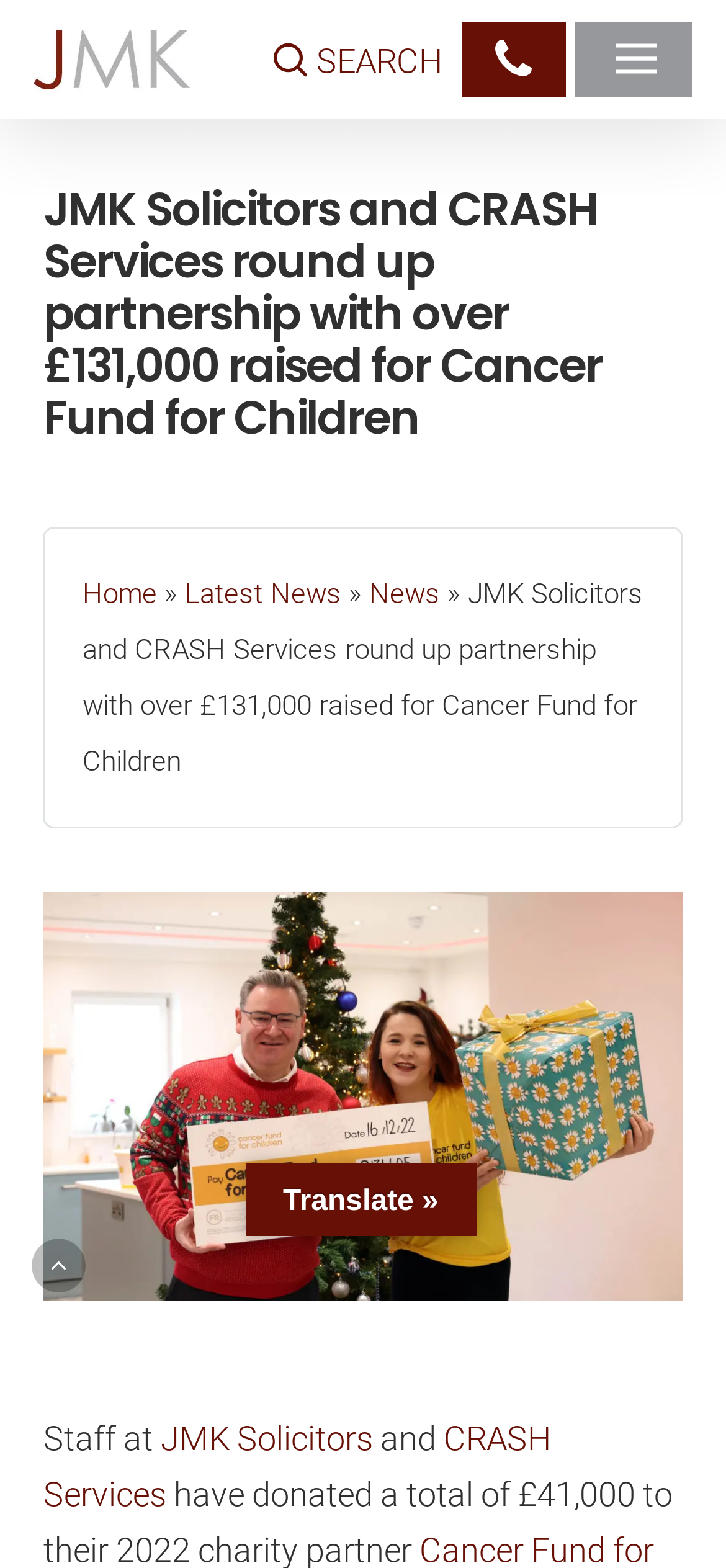Locate the bounding box coordinates of the region to be clicked to comply with the following instruction: "go back to top". The coordinates must be four float numbers between 0 and 1, in the form [left, top, right, bottom].

[0.044, 0.79, 0.118, 0.824]